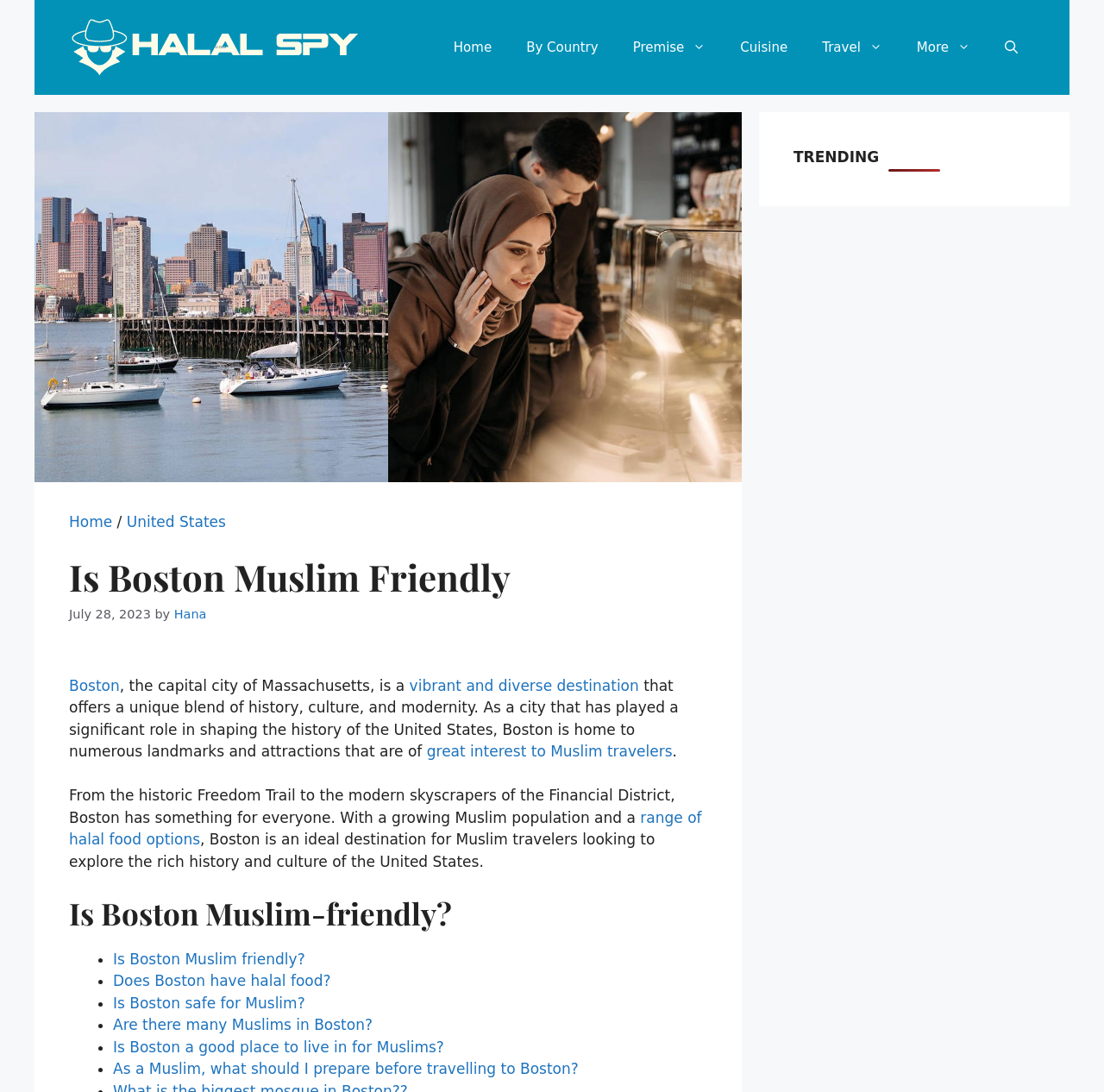Specify the bounding box coordinates of the area to click in order to execute this command: 'Click on the 'Home' link'. The coordinates should consist of four float numbers ranging from 0 to 1, and should be formatted as [left, top, right, bottom].

[0.395, 0.02, 0.461, 0.067]